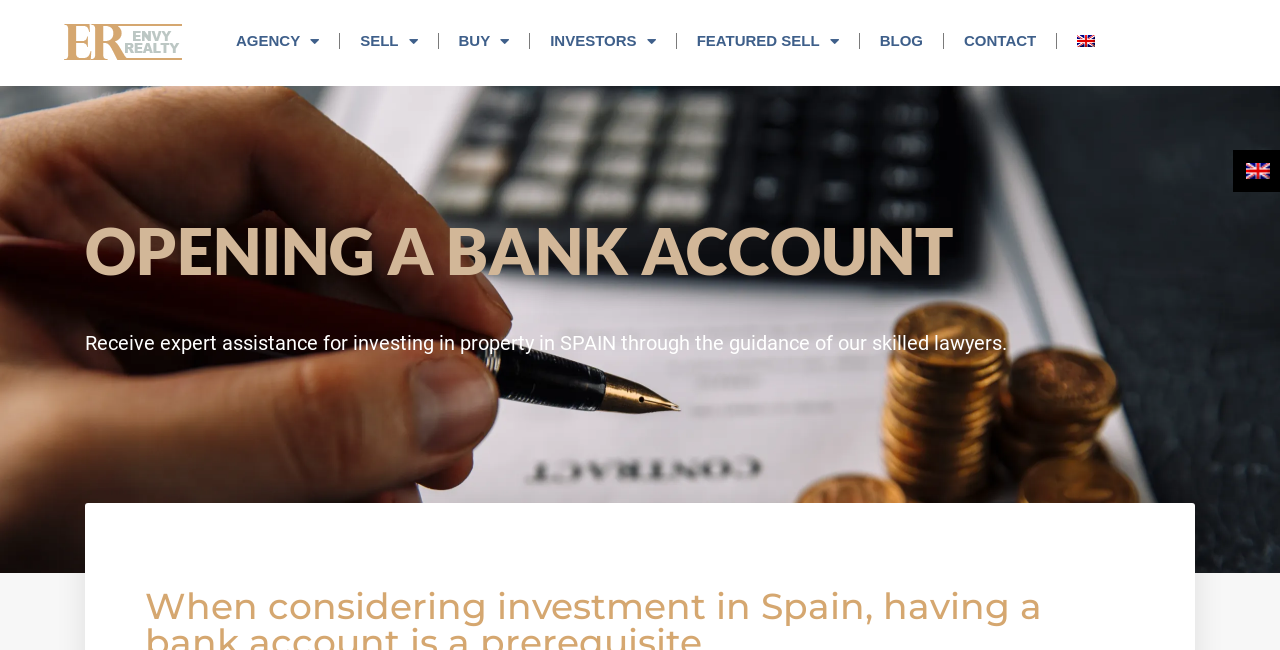How many menu items are available?
Can you provide a detailed and comprehensive answer to the question?

There are six link elements with the '' icon, indicating that they are menu items. These menu items are 'AGENCY', 'SELL', 'BUY', 'INVESTORS', 'FEATURED SELL', and 'BLOG'.